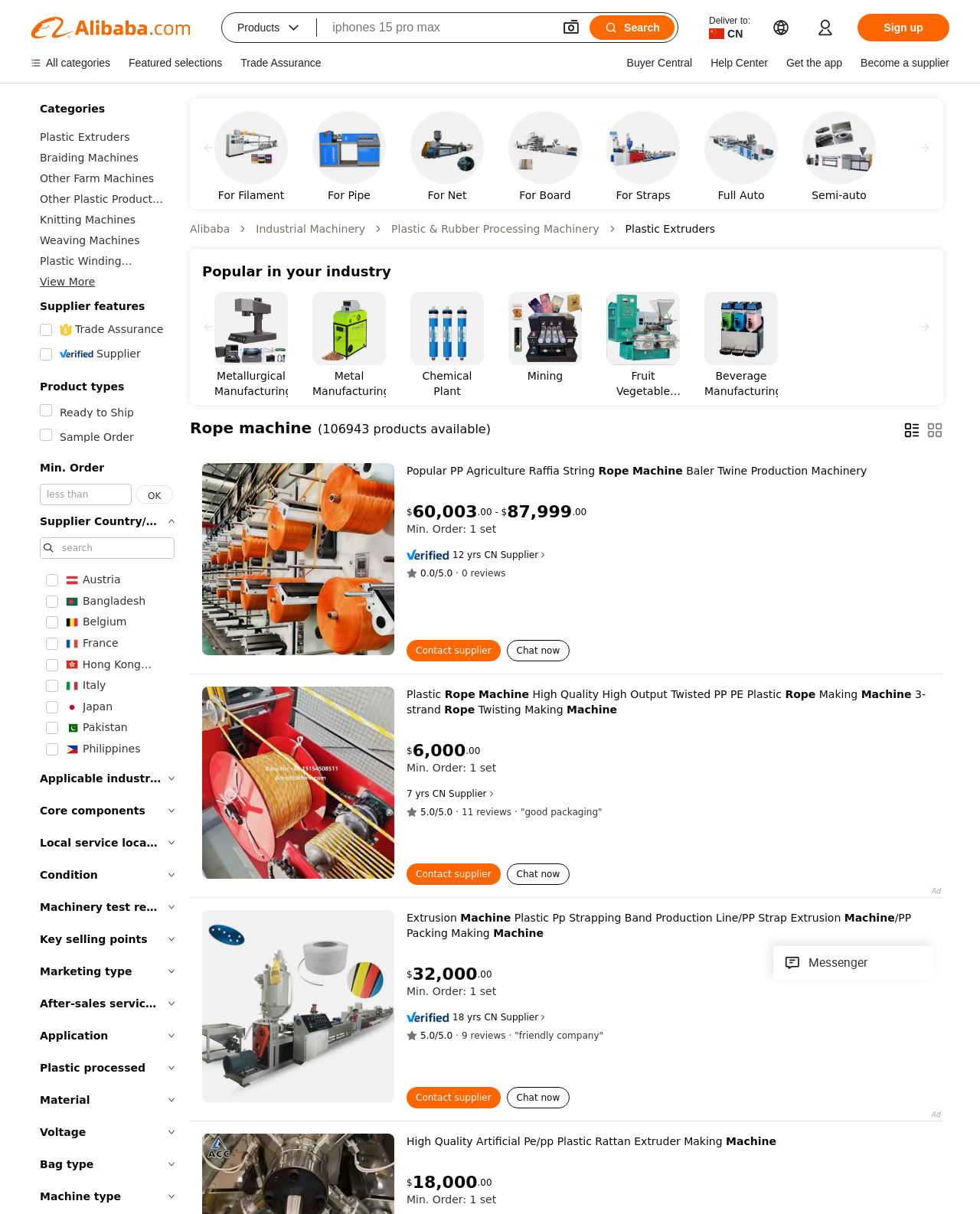Please provide a brief answer to the question using only one word or phrase: 
What is the purpose of the textbox with the placeholder 'less than'?

To input minimum order quantity